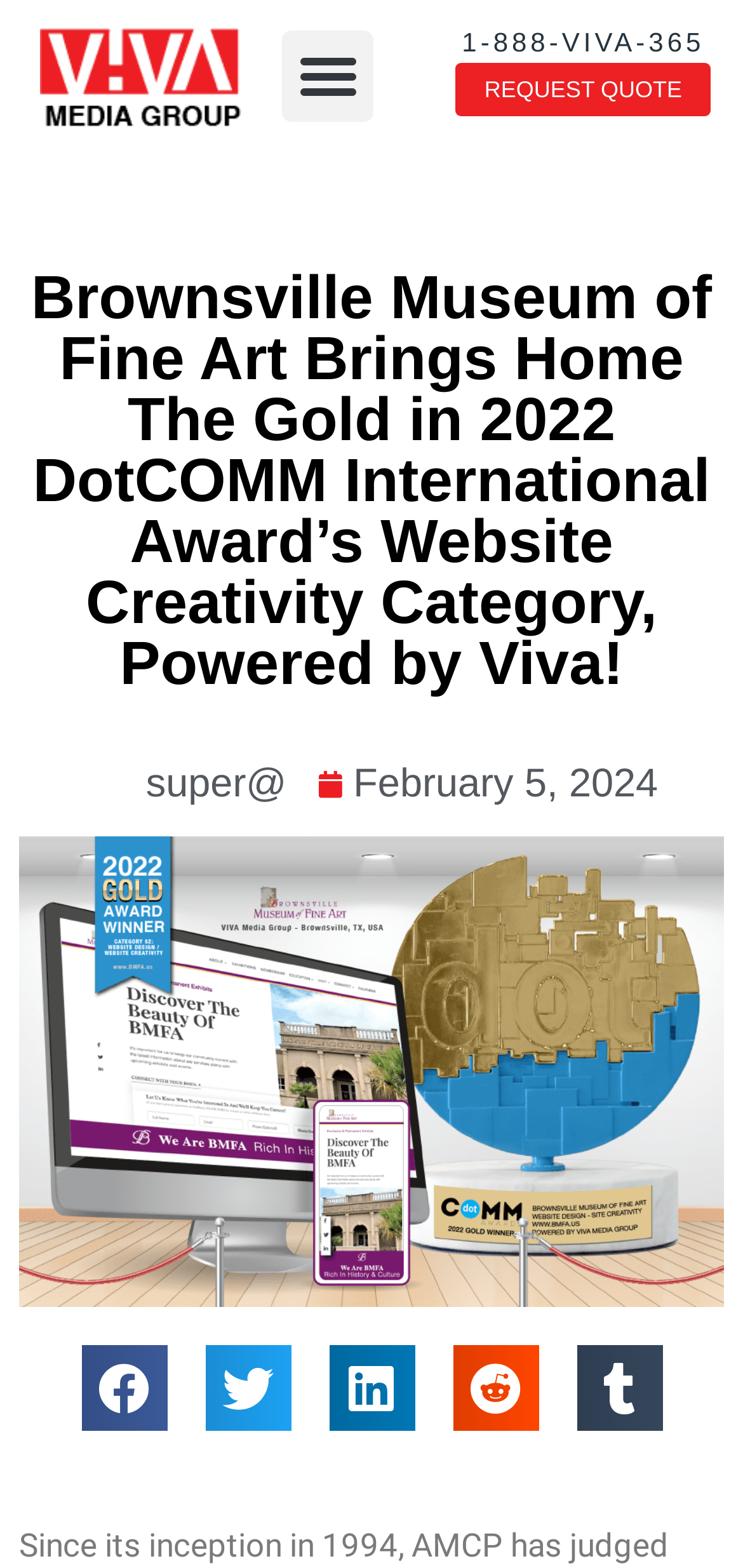Please provide a detailed answer to the question below by examining the image:
What is the name of the museum mentioned on the webpage?

I found the name of the museum by looking at the main heading of the webpage, which mentions the Brownsville Museum of Fine Art.